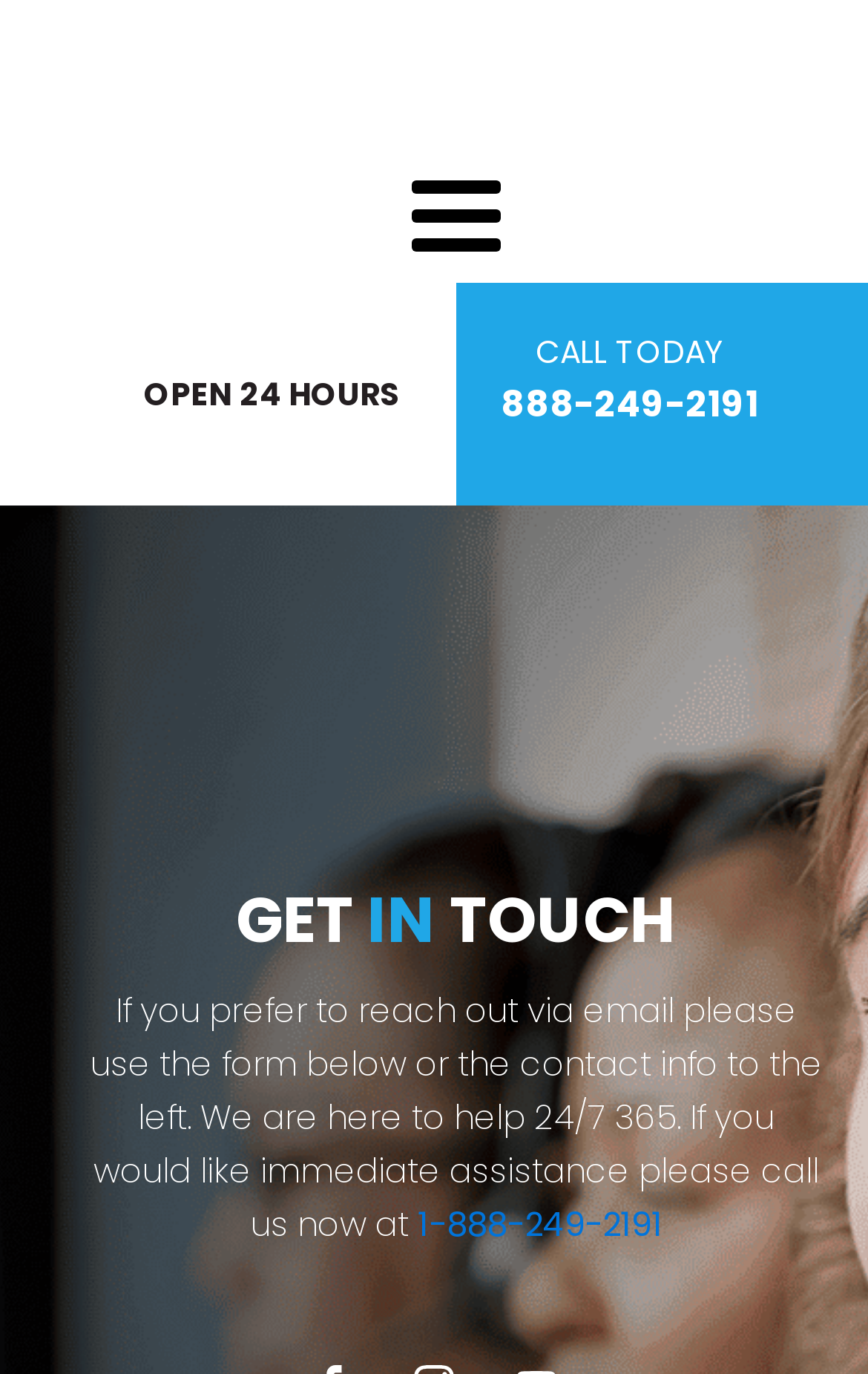Locate the UI element described by 1-888-249-2191 and provide its bounding box coordinates. Use the format (top-left x, top-left y, bottom-right x, bottom-right y) with all values as floating point numbers between 0 and 1.

[0.481, 0.874, 0.763, 0.908]